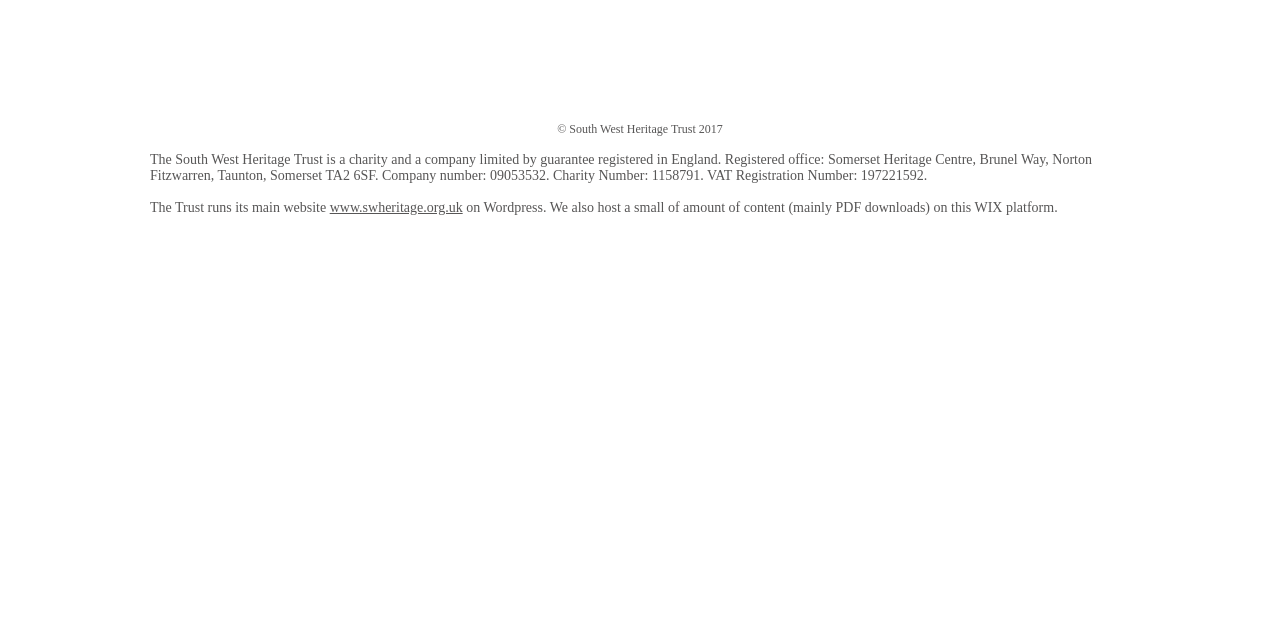Bounding box coordinates are specified in the format (top-left x, top-left y, bottom-right x, bottom-right y). All values are floating point numbers bounded between 0 and 1. Please provide the bounding box coordinate of the region this sentence describes: www.swheritage.org.uk

[0.258, 0.312, 0.361, 0.336]